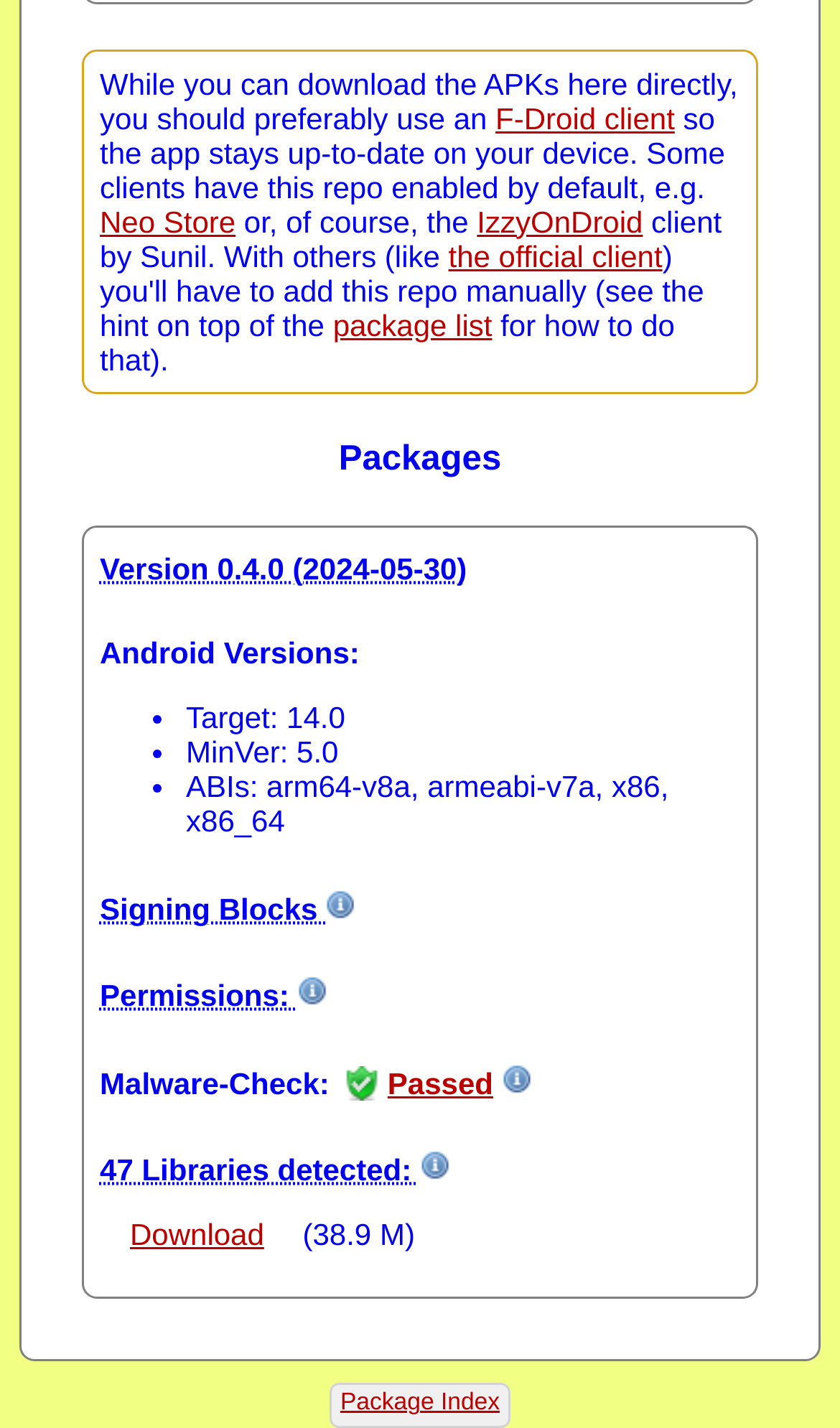From the webpage screenshot, predict the bounding box of the UI element that matches this description: "Passed".

[0.461, 0.743, 0.587, 0.767]